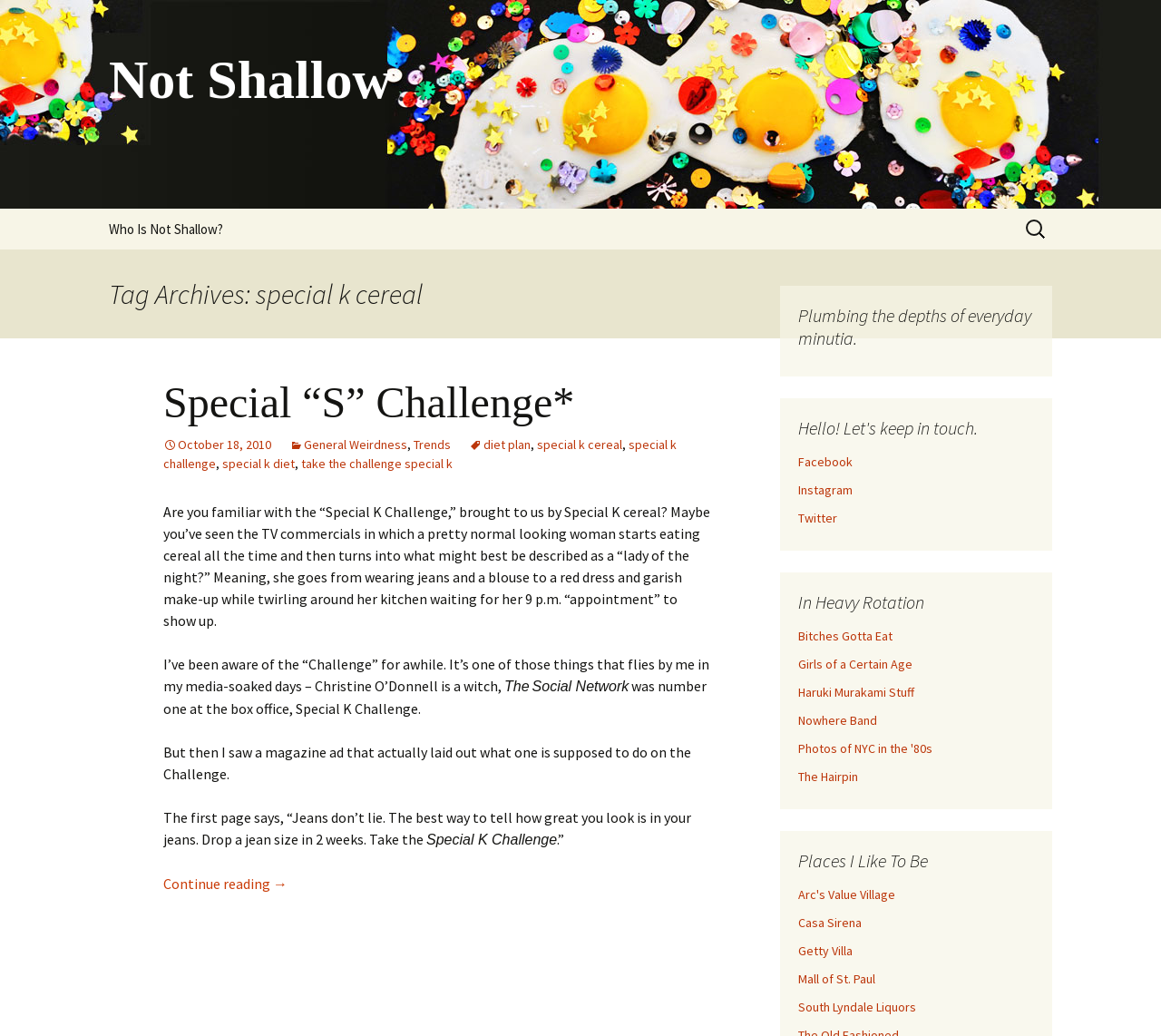Provide the bounding box coordinates of the HTML element described by the text: "Nowhere Band". The coordinates should be in the format [left, top, right, bottom] with values between 0 and 1.

[0.688, 0.687, 0.755, 0.703]